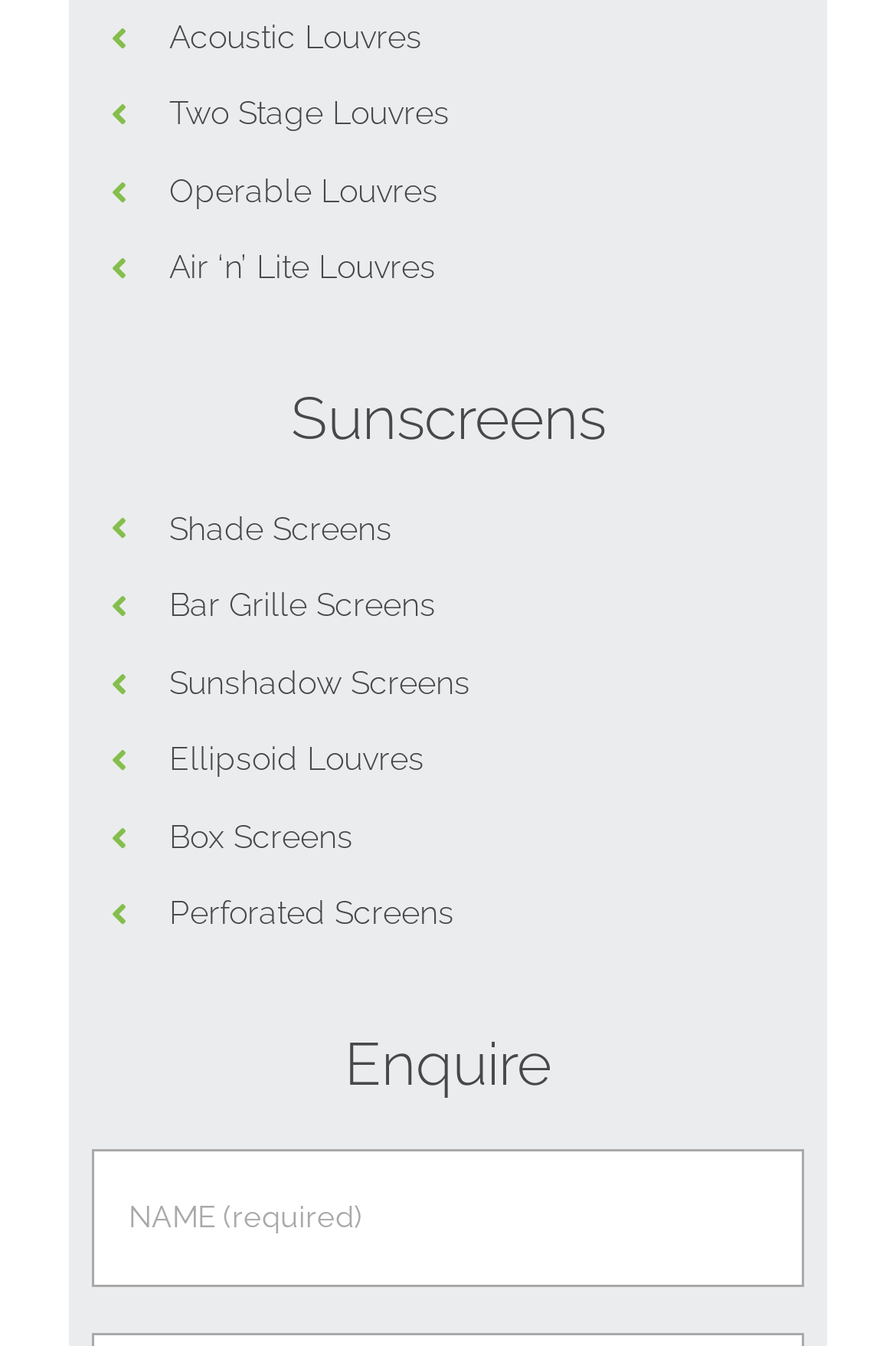What is the last type of screen listed?
Based on the image, provide a one-word or brief-phrase response.

Perforated Screens